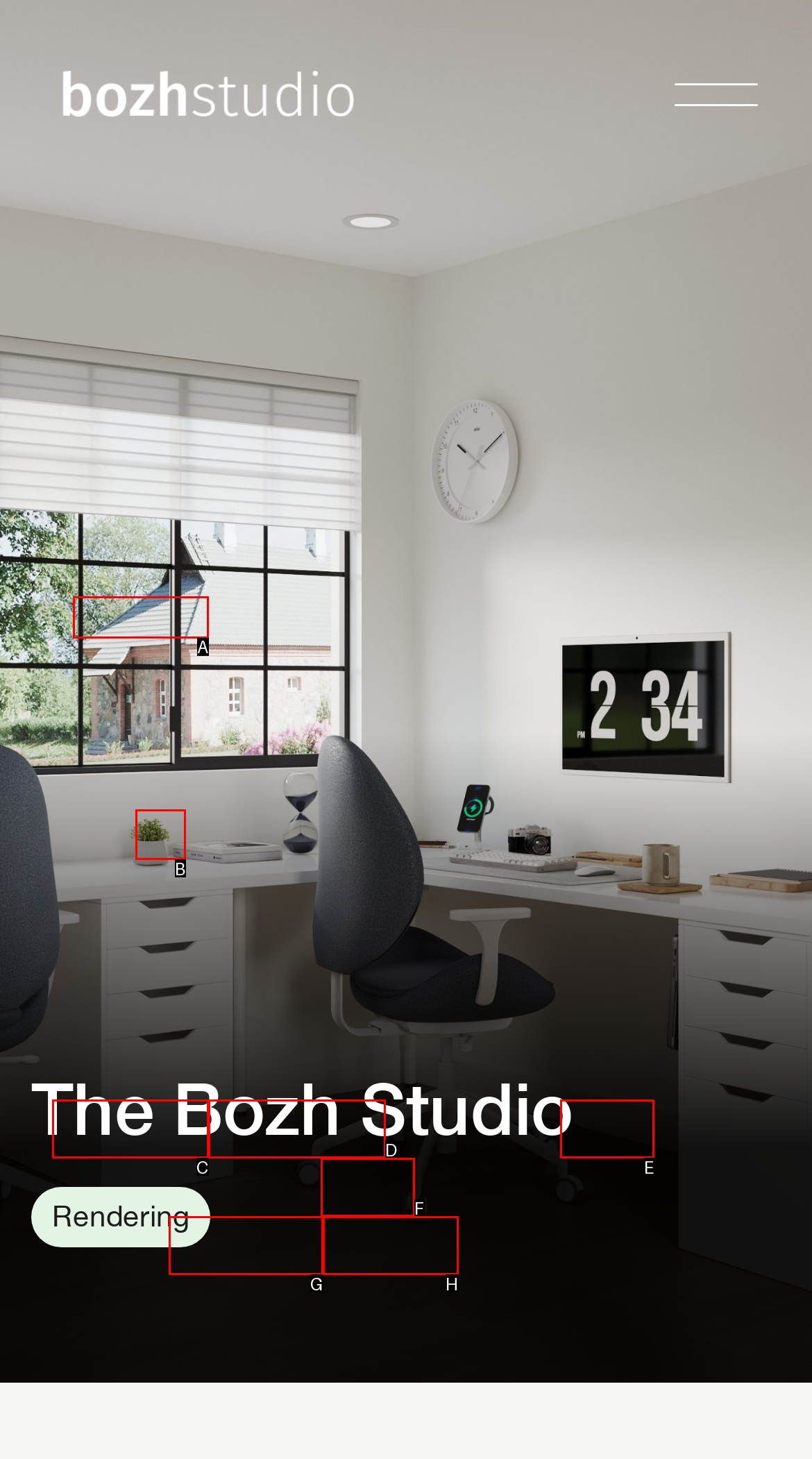Given the description: San Francisco, choose the HTML element that matches it. Indicate your answer with the letter of the option.

D